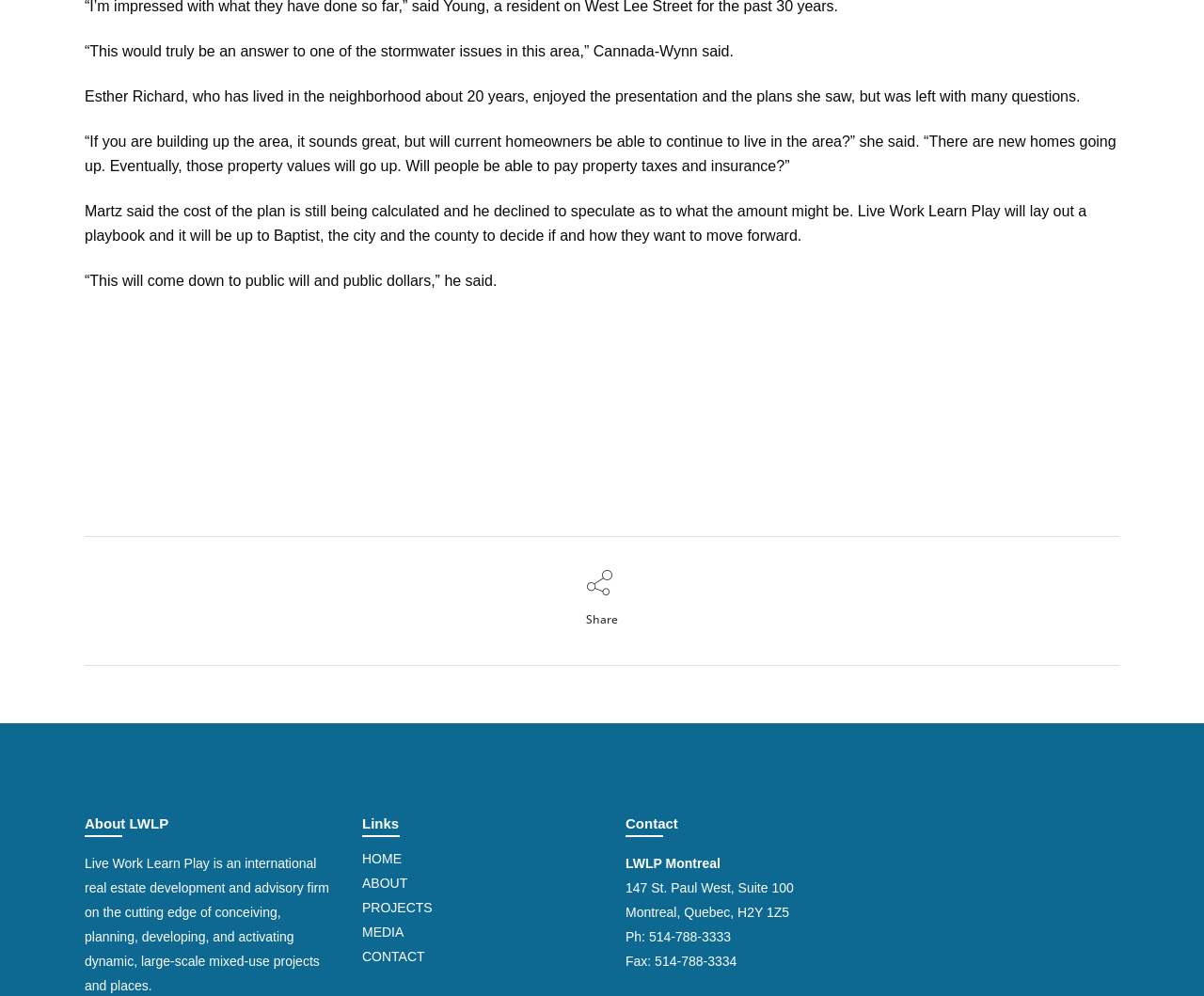Predict the bounding box of the UI element that fits this description: "About".

[0.301, 0.874, 0.492, 0.899]